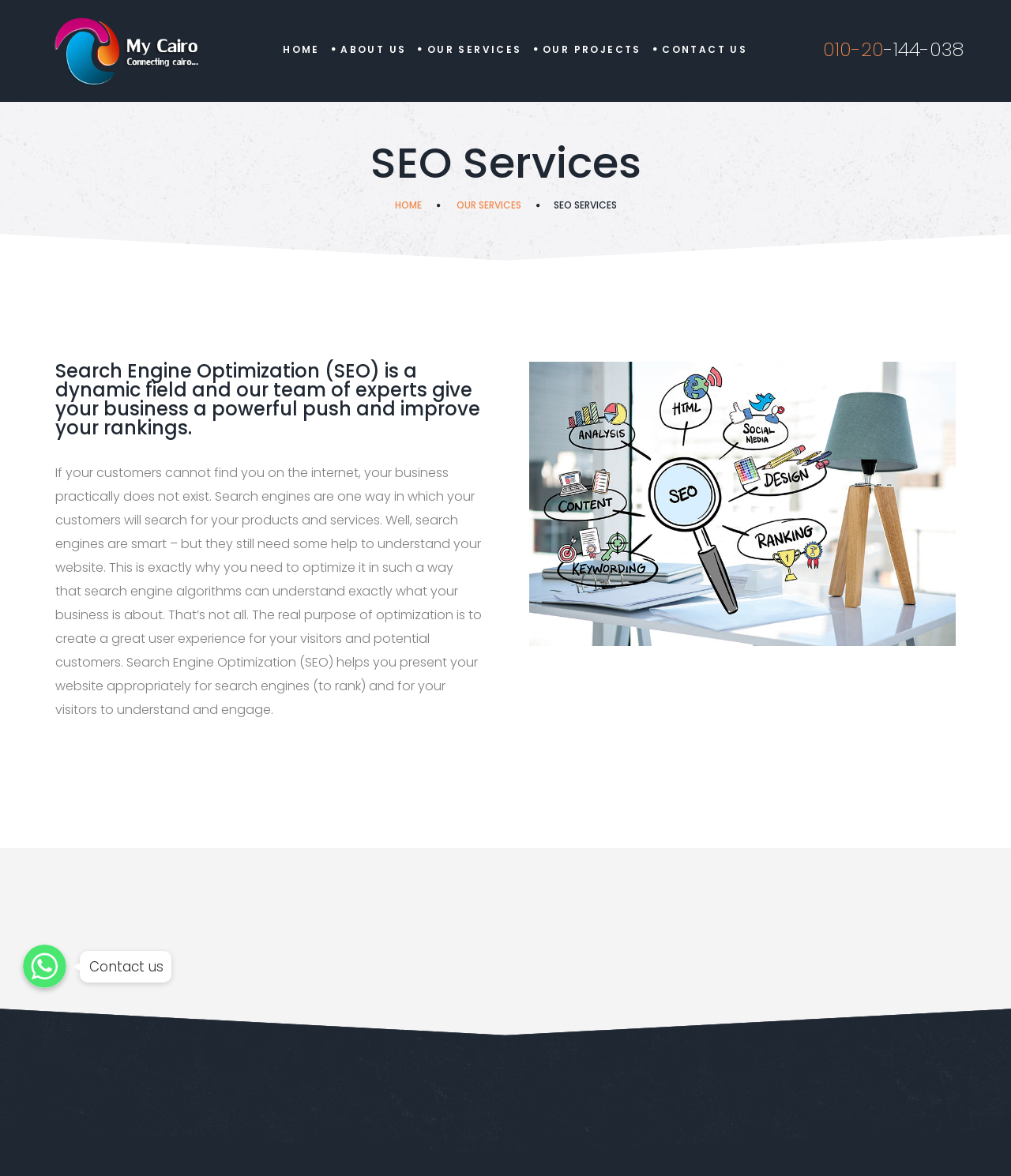What is the company's specialty?
Please describe in detail the information shown in the image to answer the question.

Based on the meta description, the company's specialty is optimizing web designs to rank on the first page of Google.